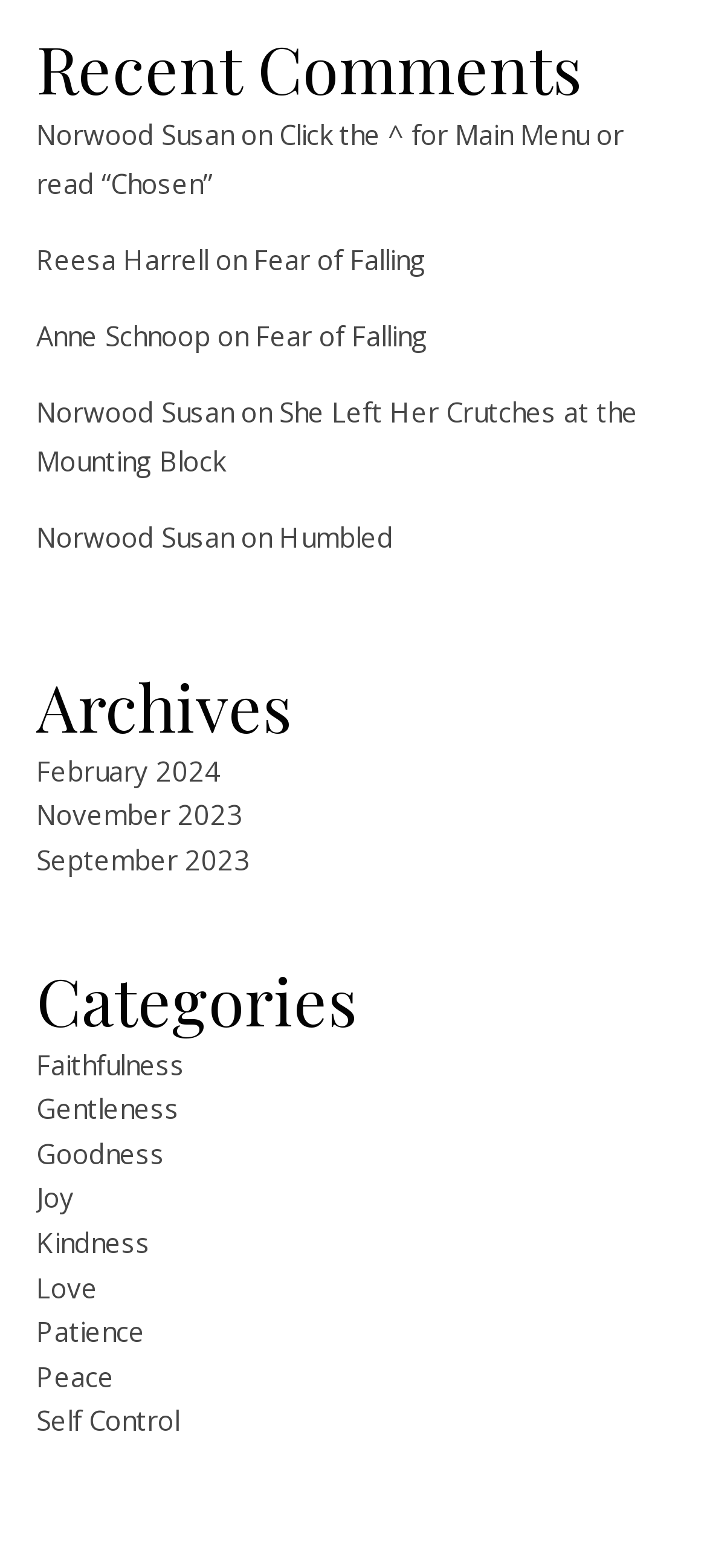Answer the following query concisely with a single word or phrase:
How many months are listed in the archives section?

3